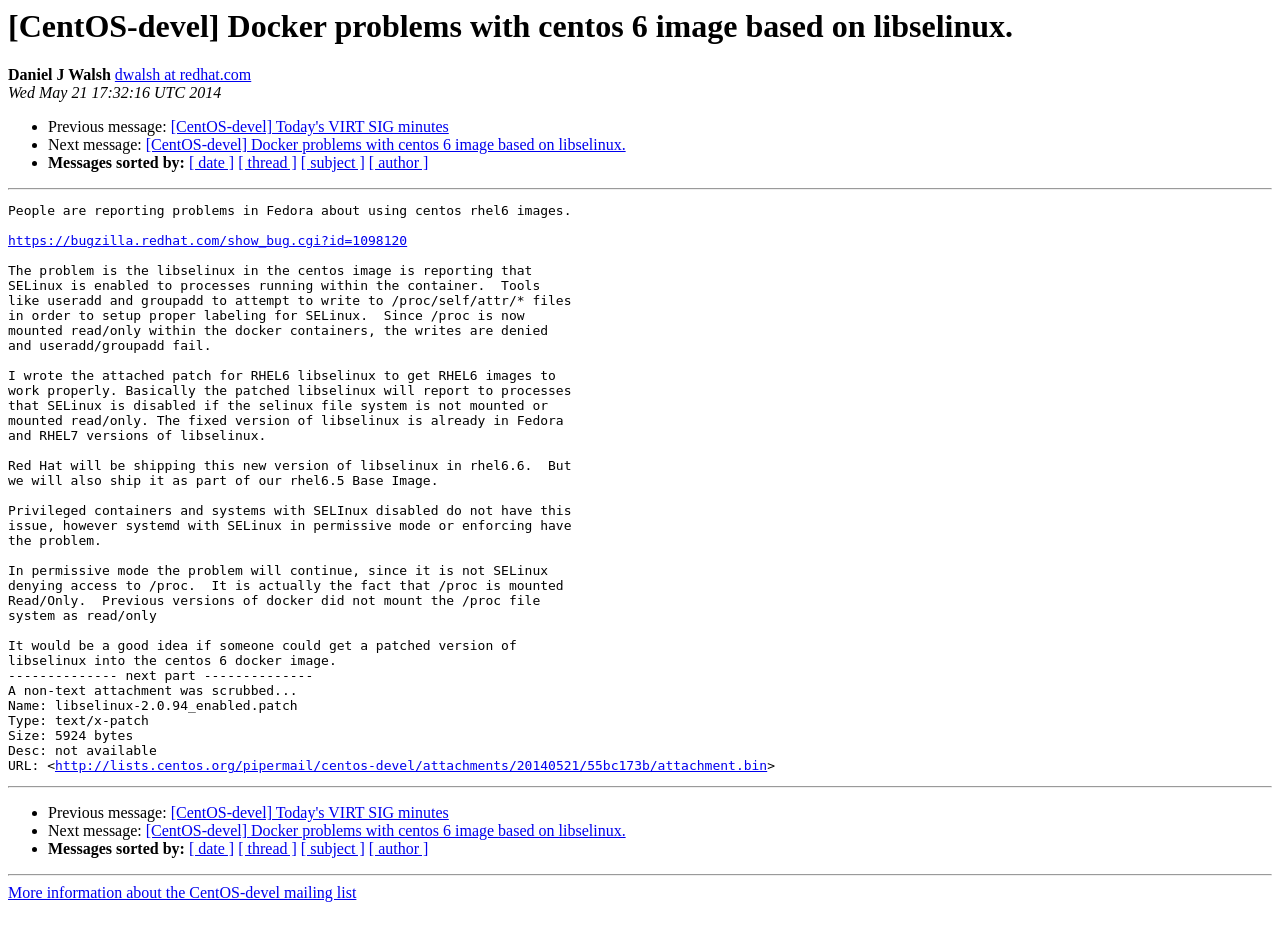Determine the bounding box coordinates of the element that should be clicked to execute the following command: "View attachment".

[0.043, 0.797, 0.599, 0.812]